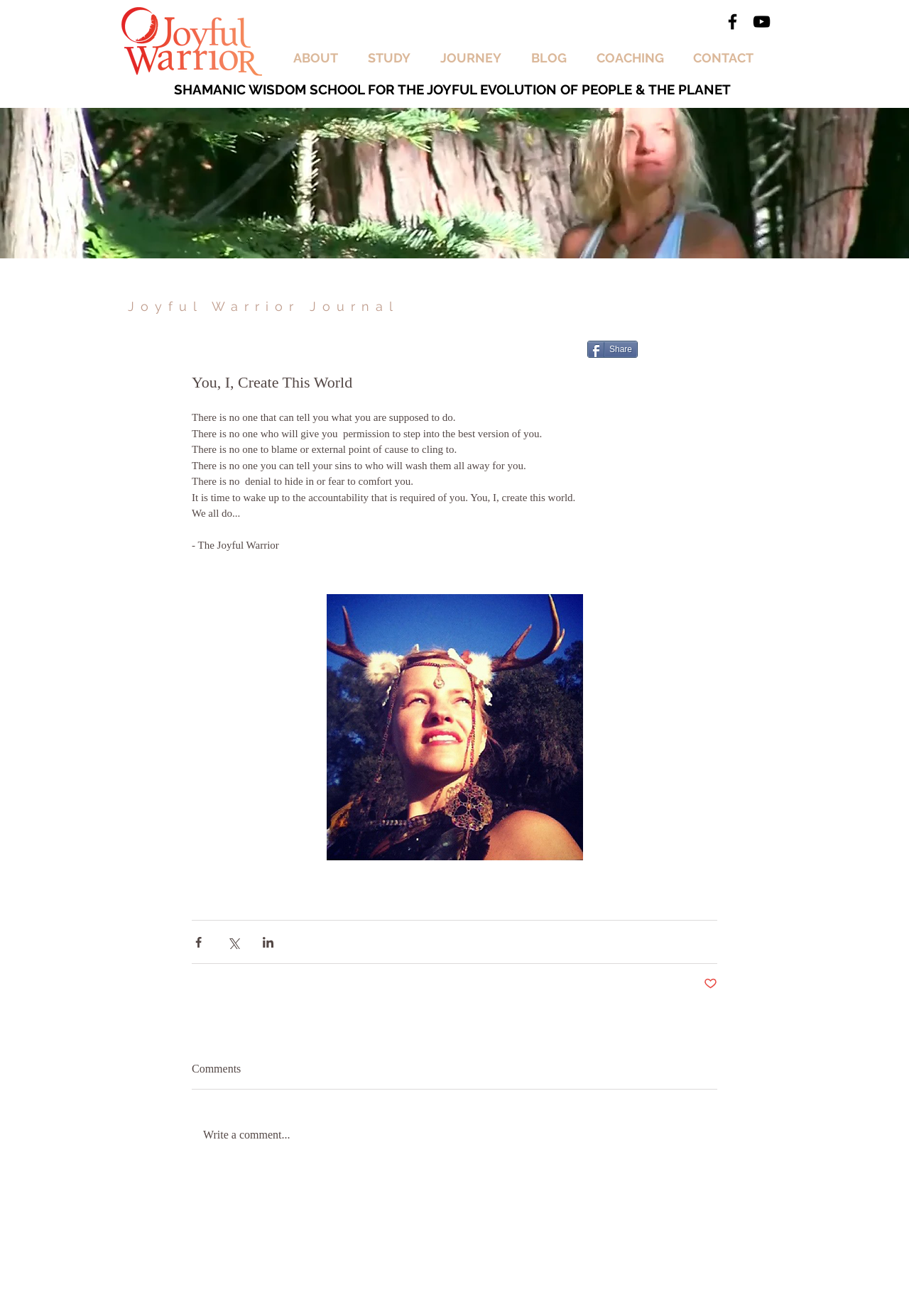Produce an extensive caption that describes everything on the webpage.

The webpage is titled "You, I, Create This World" and features a logo of the Joyful Warrior Project at the top left corner. To the right of the logo, there is a social bar with links to Facebook and YouTube. Below the social bar, there is a navigation menu with links to various sections of the website, including "About", "Study", "Journey", "Blog", "Coaching", and "Contact".

The main content of the webpage is divided into two sections. The top section features a heading that reads "SHAMANIC WISDOM SCHOOL FOR THE JOYFUL EVOLUTION OF PEOPLE & THE PLANET". Below this heading, there is a subheading that reads "Joyful Warrior Journal".

The bottom section of the main content features an article with a heading that reads "You, I, Create This World". The article consists of several paragraphs of text that discuss the importance of personal accountability and taking responsibility for one's actions. The text is philosophical in nature and encourages the reader to wake up to their own accountability.

Below the article, there are several buttons that allow the user to share the content on social media platforms such as Facebook, Twitter, and LinkedIn. There is also a button to post a comment and a separator line that divides the comment section from the rest of the content.

At the very bottom of the webpage, there is a heading that reads "Comments" and a button that allows the user to write a comment.